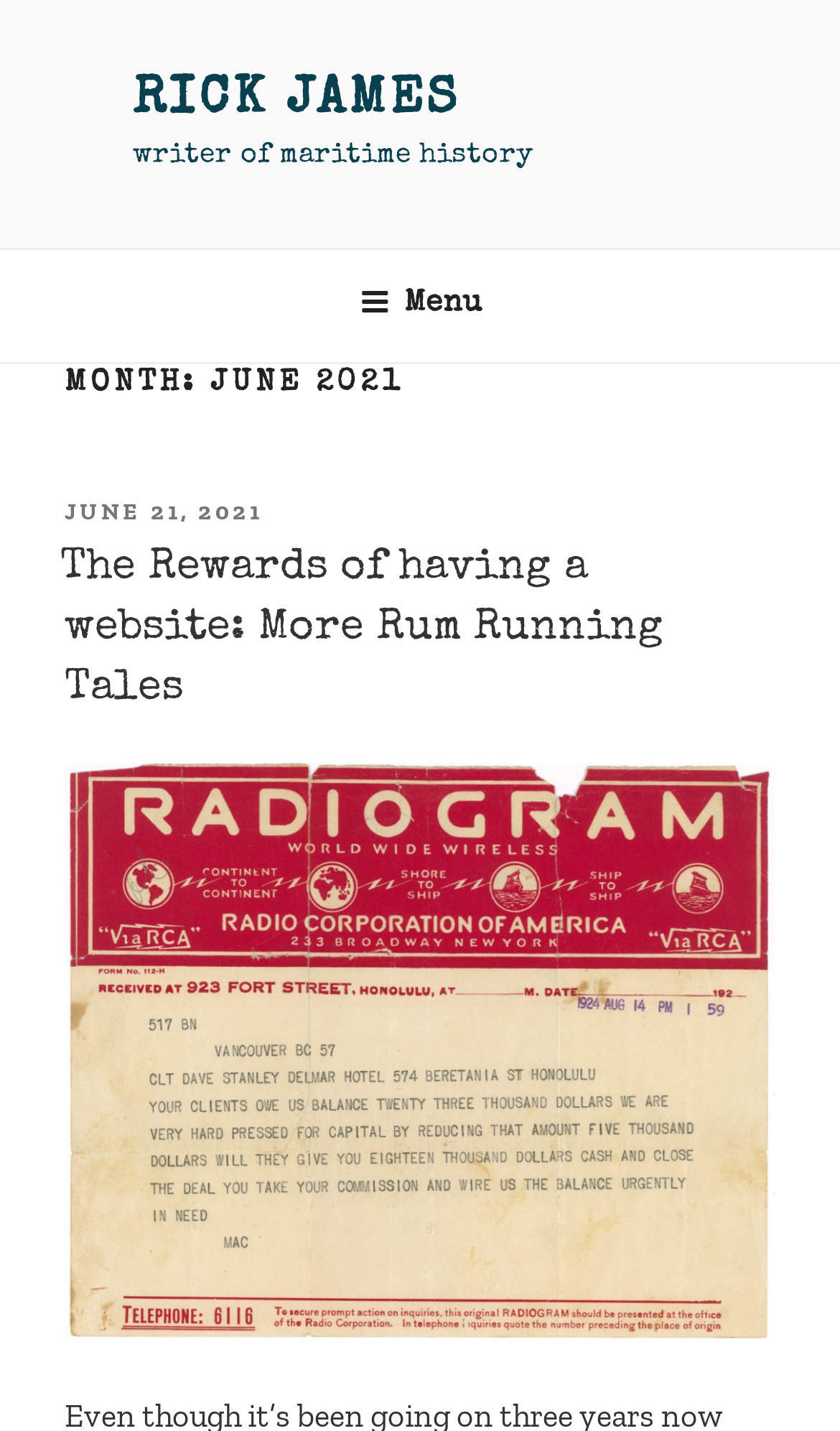What is the title of the first article?
Use the information from the screenshot to give a comprehensive response to the question.

The title of the first article can be found in the heading element 'The Rewards of having a website: More Rum Running Tales' which is located below the 'POSTED ON' text.